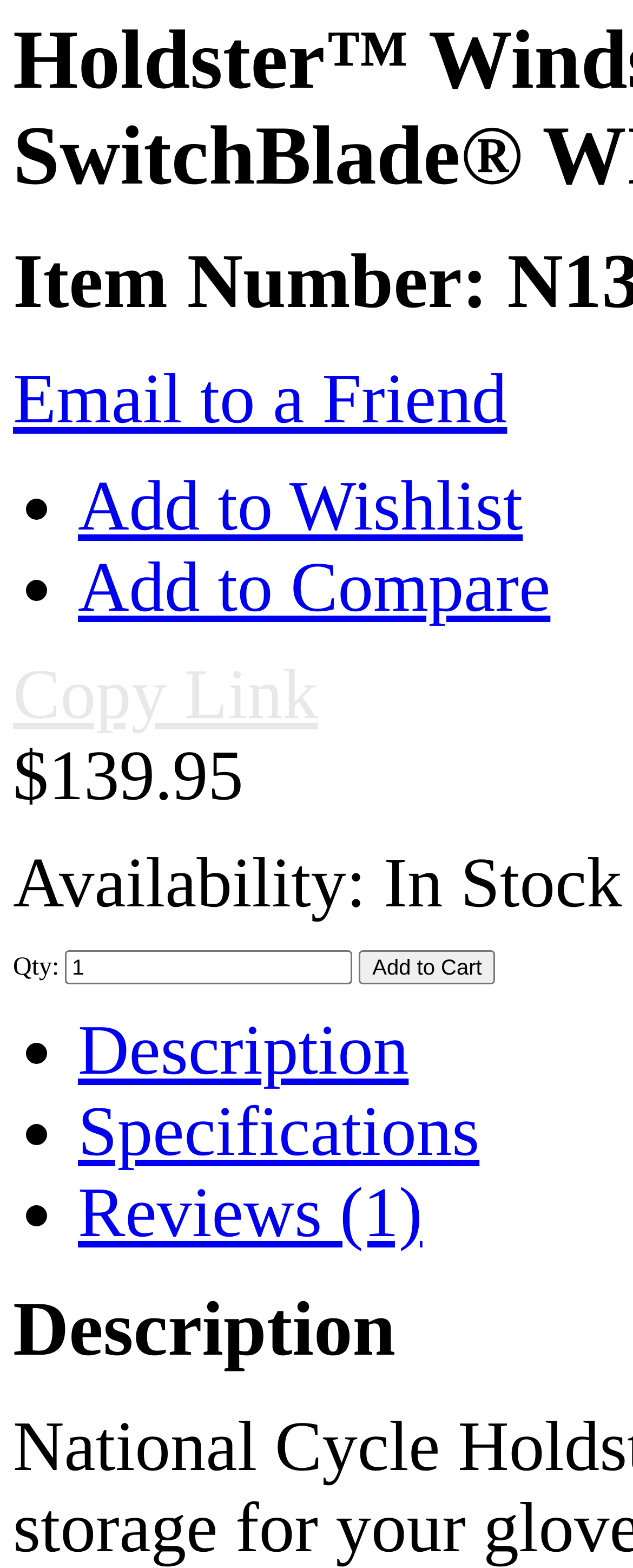What is the purpose of the button at the bottom?
Refer to the image and give a detailed answer to the query.

I found the button at the bottom by looking at the button element with the text 'Add to Cart' located at [0.568, 0.606, 0.782, 0.628]. Its purpose is to add the product to the cart.